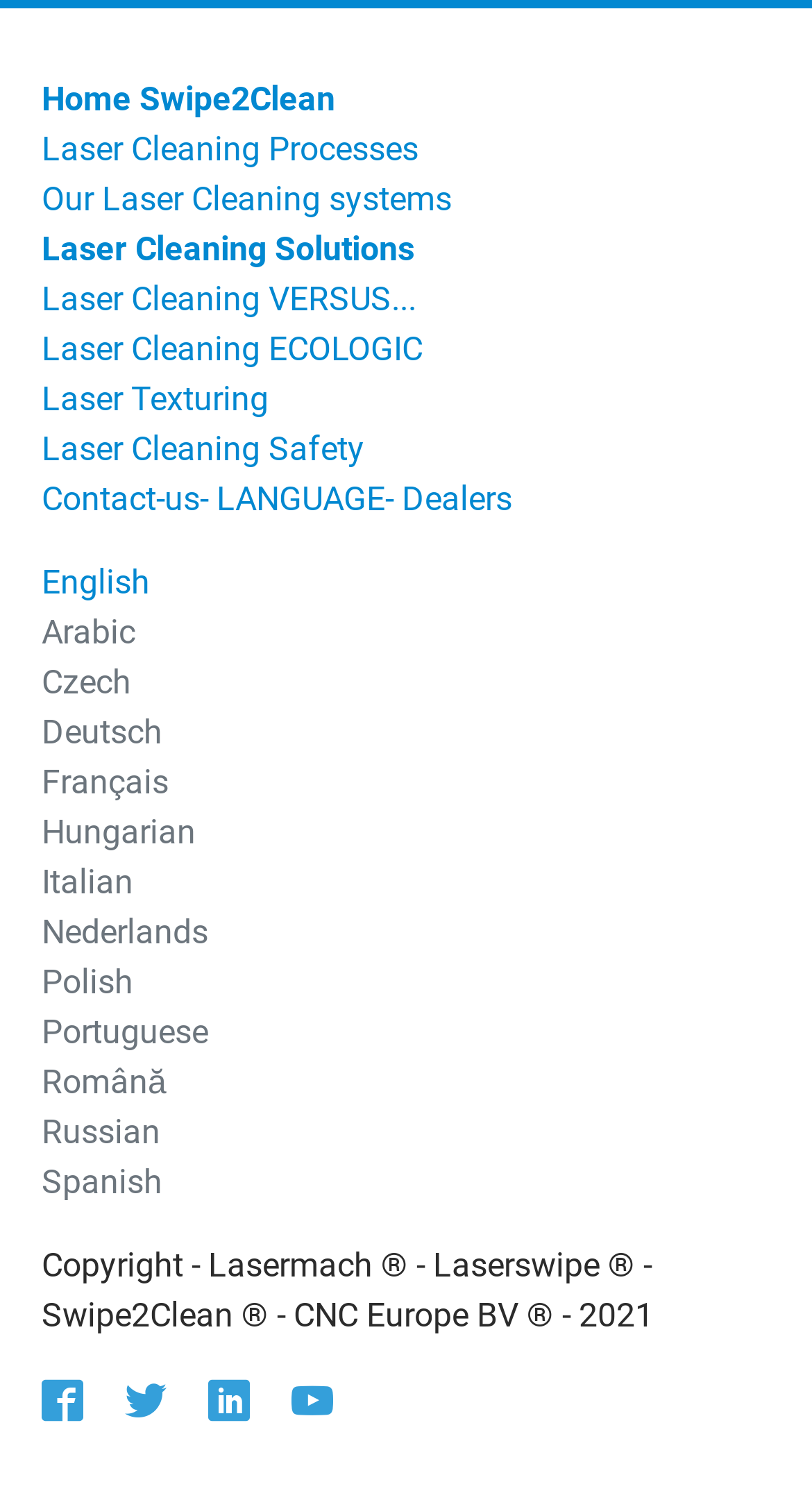Determine the bounding box for the UI element as described: "Laser Texturing". The coordinates should be represented as four float numbers between 0 and 1, formatted as [left, top, right, bottom].

[0.051, 0.255, 0.331, 0.281]